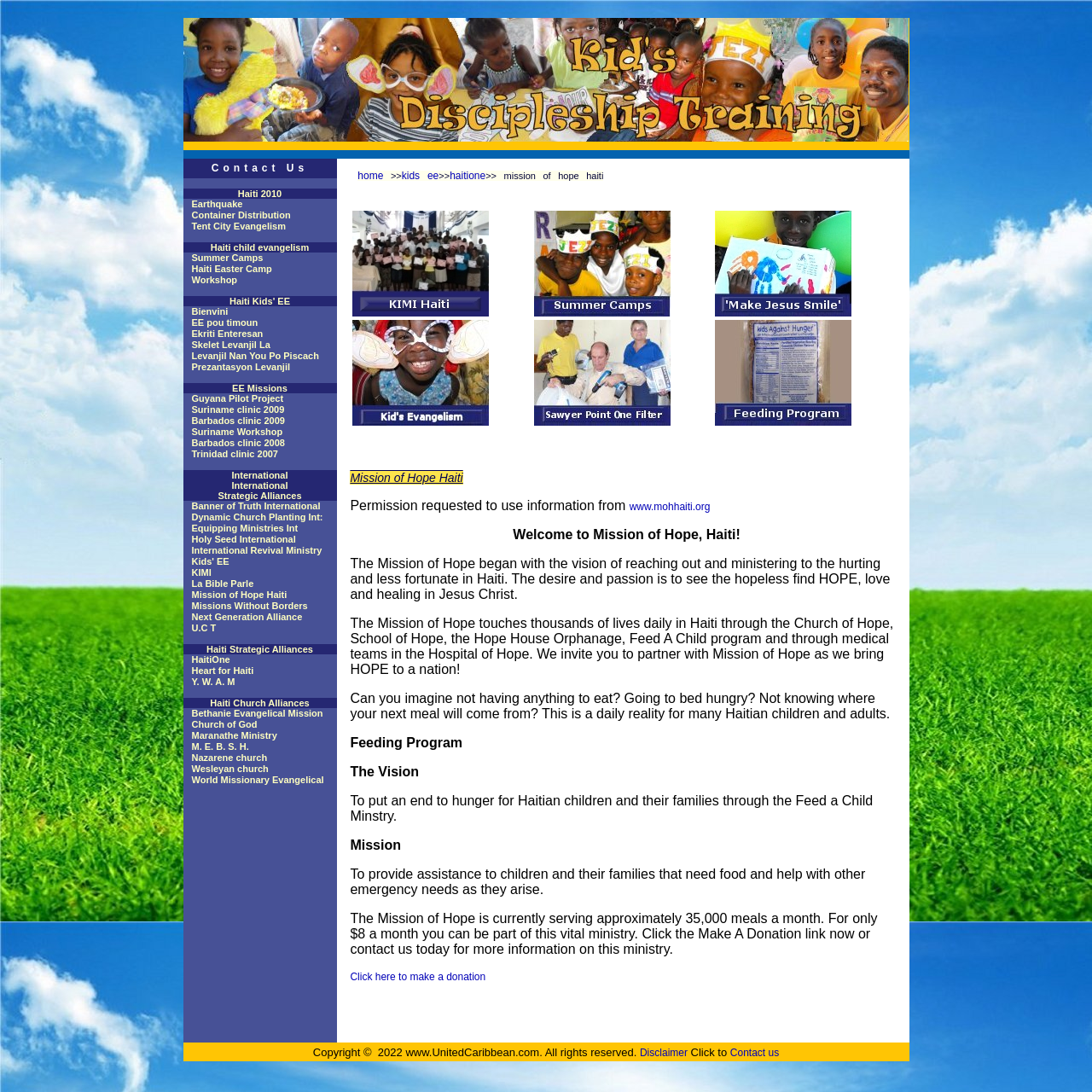Give a detailed account of the webpage.

The webpage is about Mission of Hope Haiti, a Christian organization that partners with United Caribbean Trust and 15 Minutes en Sentinelle to promote Kids Evangelism Explosion (Kids EE) training for Haitian youth leaders. 

At the top of the page, there is a table with a logo image on the left and a list of links on the right, including "United Caribbean Trust", "Contact Us", and several other options. 

Below this table, there is a larger table that takes up most of the page. This table has several rows and columns, with each cell containing a link or a heading. The headings are organized into categories, including "Contact Us", "Haiti", "Haiti child evangelism", "Haiti Kids' EE", "EE Missions", "International", and "Strategic Alliances". 

Under each heading, there are several links to specific pages or resources, such as "Earthquake", "Container Distribution", "Tent City Evangelism", and "Summer Camps". There are also links to international organizations and alliances, such as "Banner of Truth International" and "Dynamic Church Planting Int:". 

The page has a total of 29 headings and 44 links, providing a wealth of information and resources related to Mission of Hope Haiti and its partners.